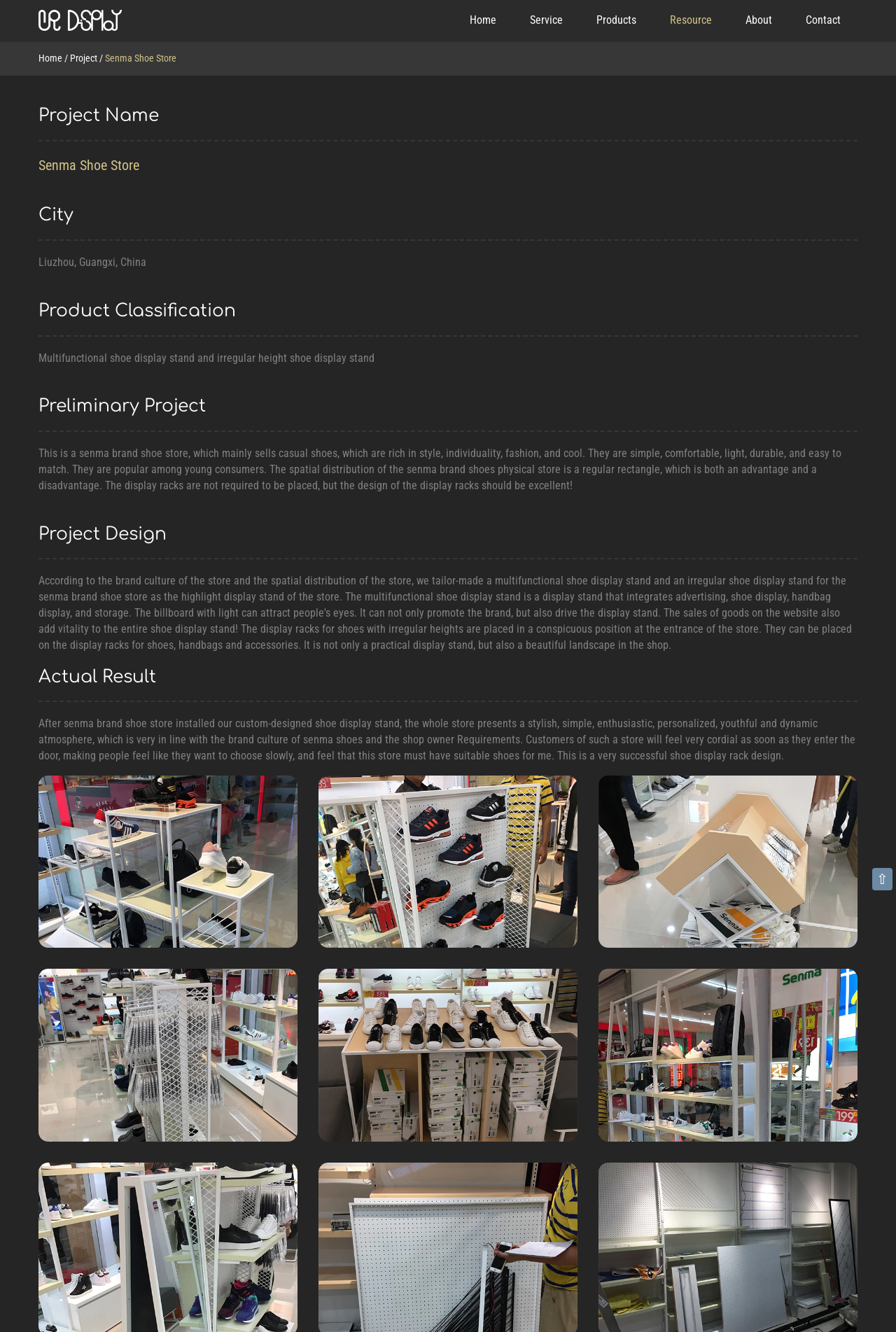Can you find the bounding box coordinates for the element to click on to achieve the instruction: "Go to Home"?

[0.505, 0.0, 0.573, 0.031]